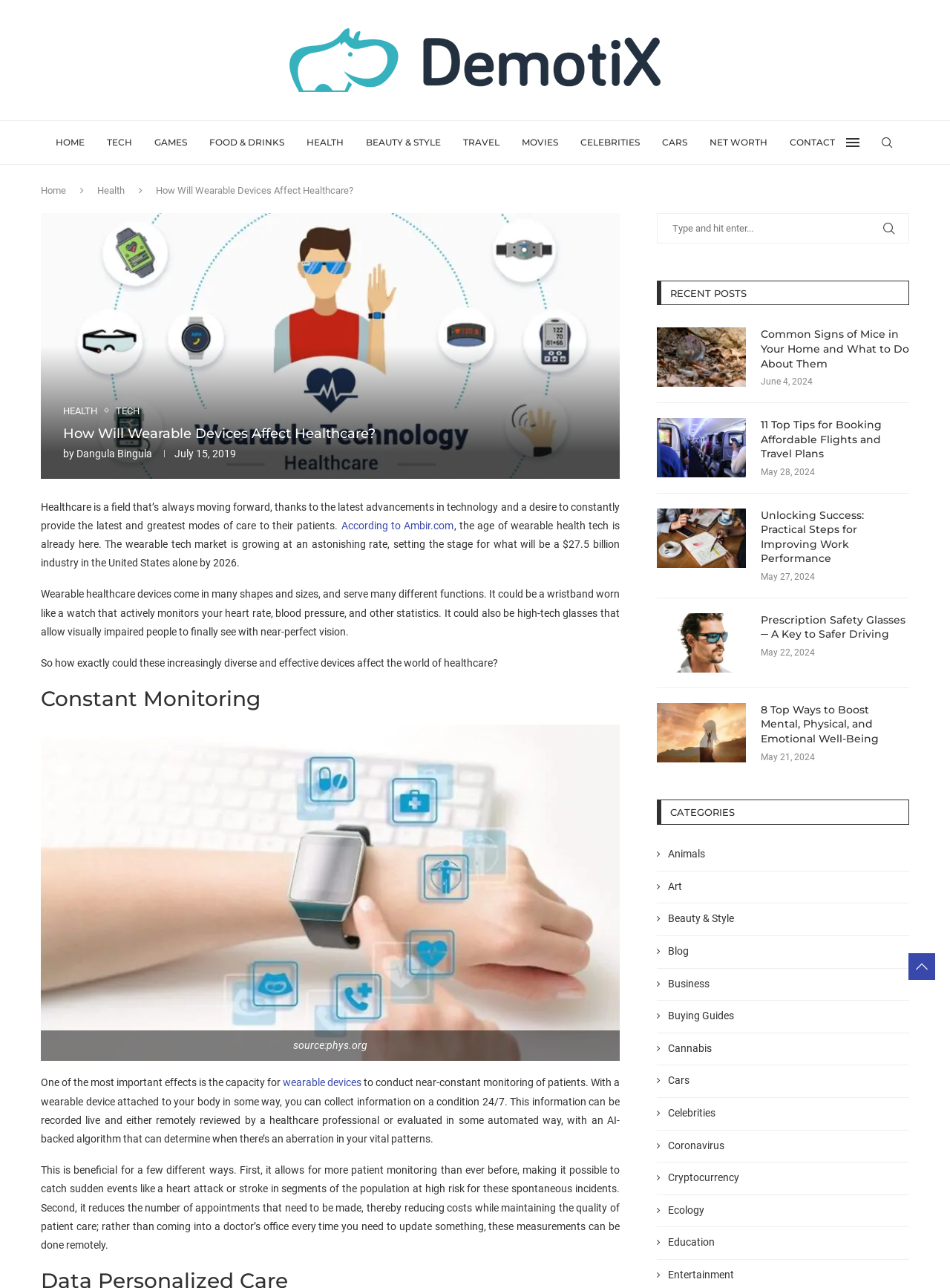Specify the bounding box coordinates of the area that needs to be clicked to achieve the following instruction: "Click on the 'HEALTH' link".

[0.323, 0.094, 0.362, 0.127]